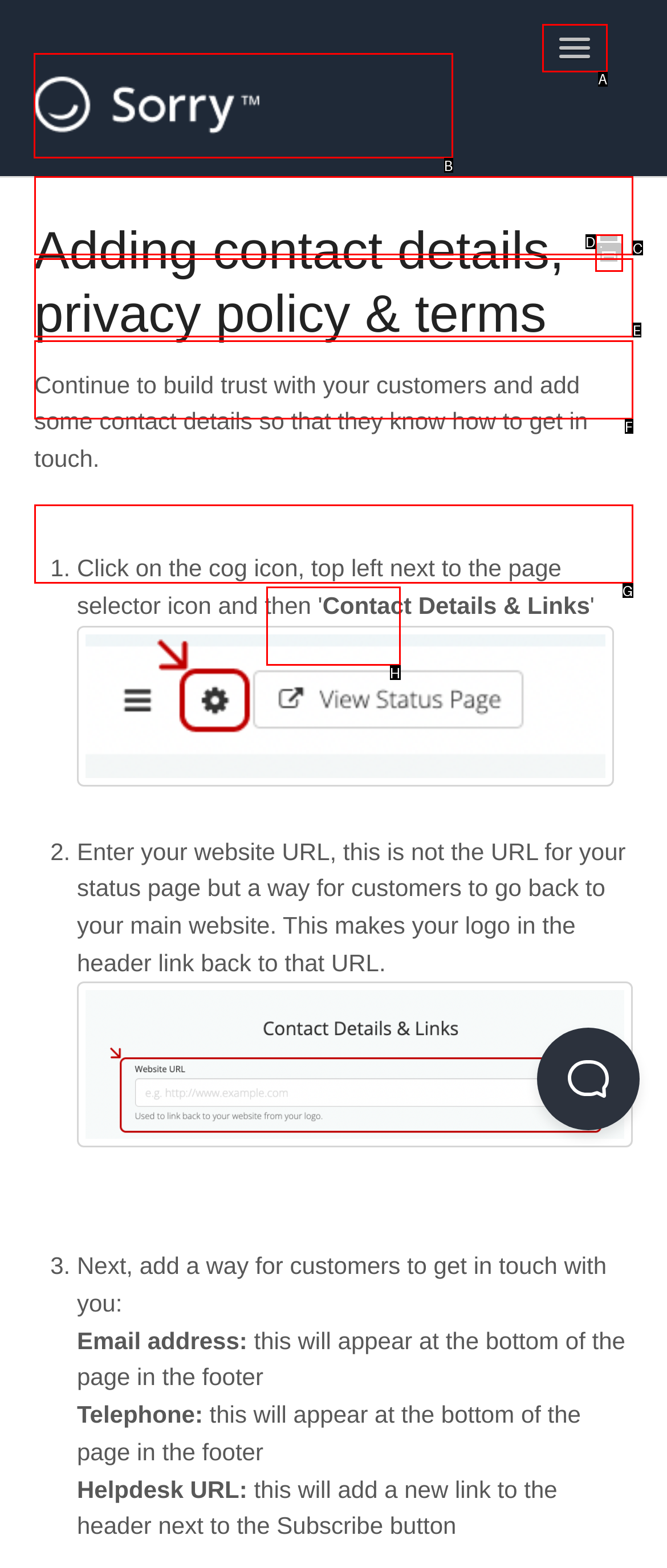Which option should be clicked to execute the following task: Click on the Sorry Help Center logo? Respond with the letter of the selected option.

B